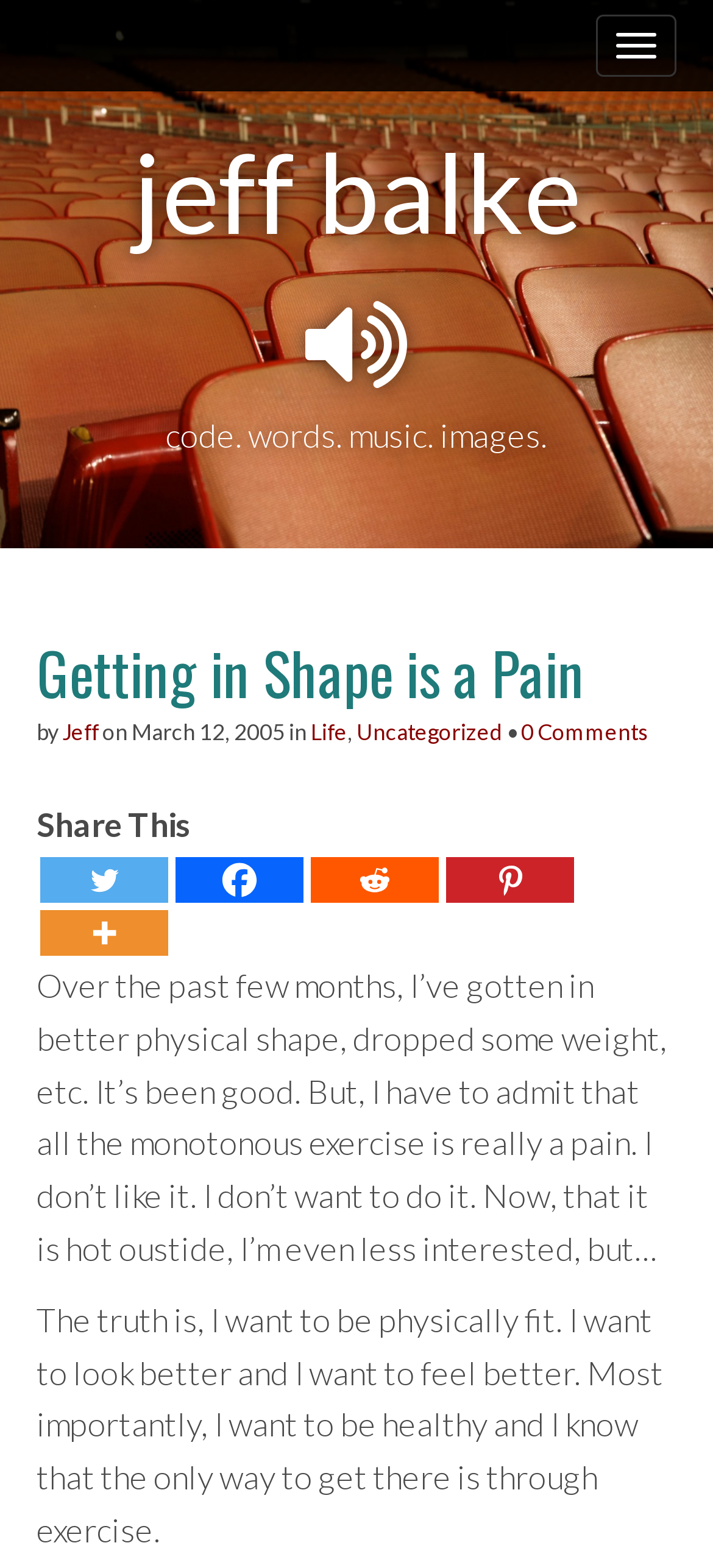Give the bounding box coordinates for the element described as: "Jeff".

[0.087, 0.458, 0.138, 0.476]